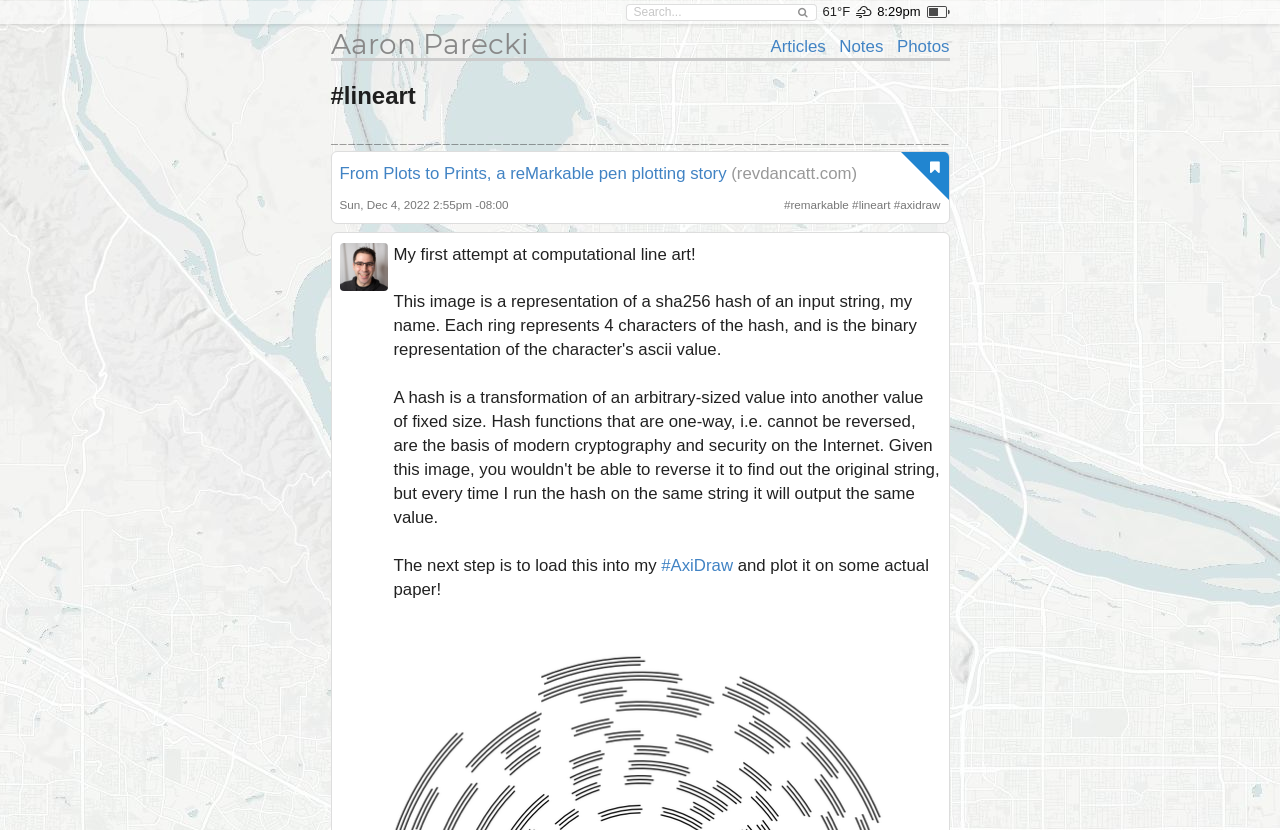Kindly determine the bounding box coordinates for the area that needs to be clicked to execute this instruction: "search for something".

[0.489, 0.005, 0.638, 0.025]